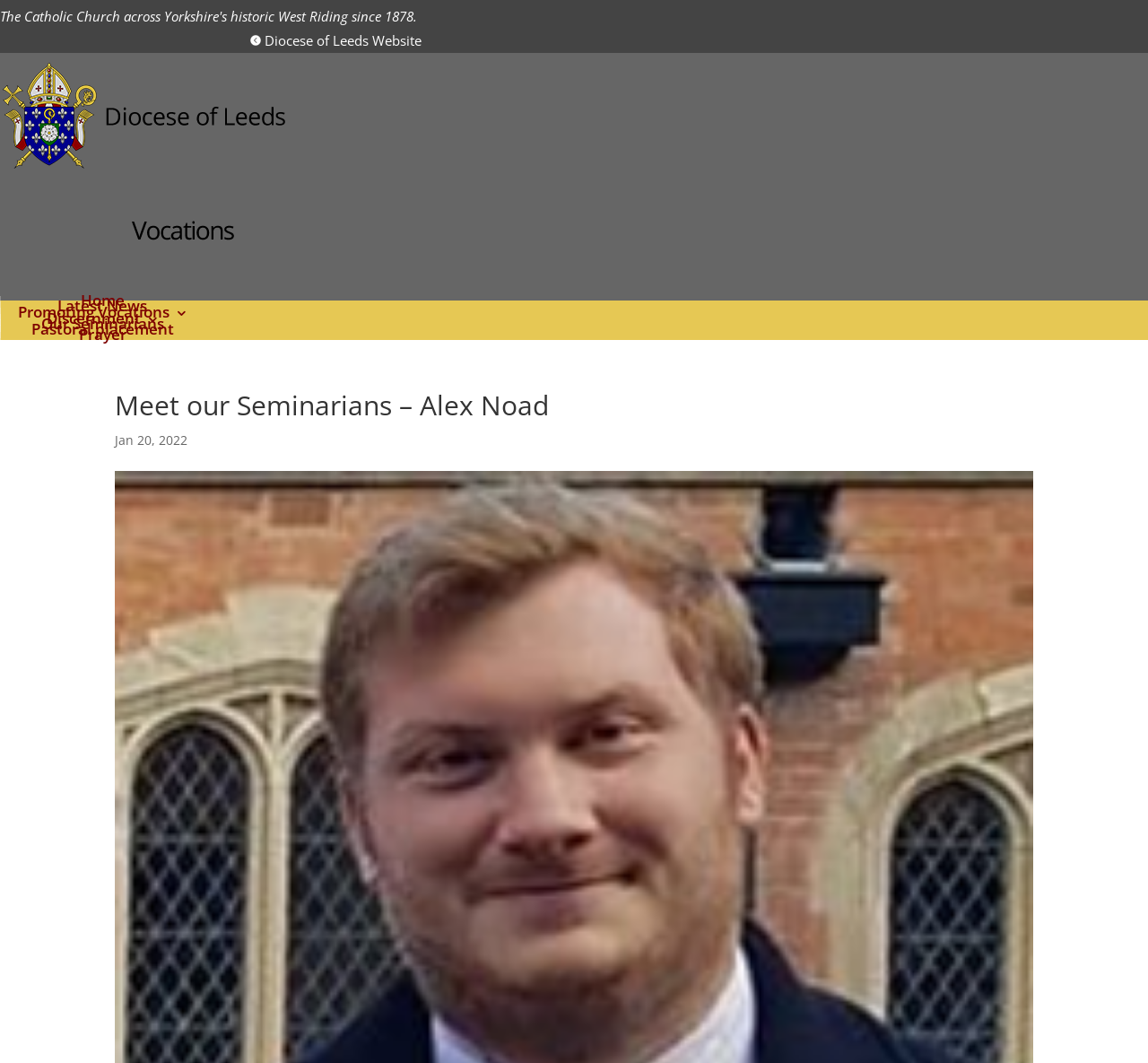Identify and provide the text of the main header on the webpage.

Meet our Seminarians – Alex Noad